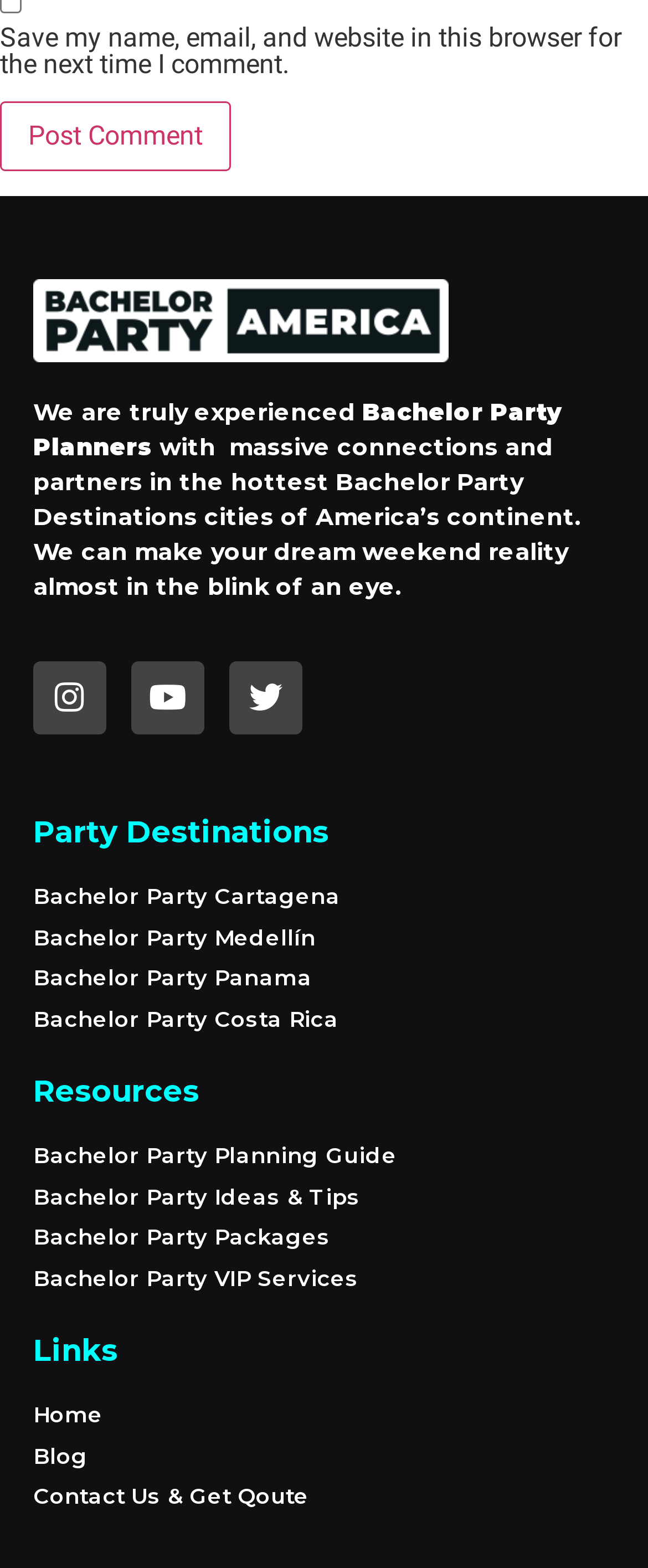Locate the bounding box coordinates of the area where you should click to accomplish the instruction: "Go to 'Home'".

None